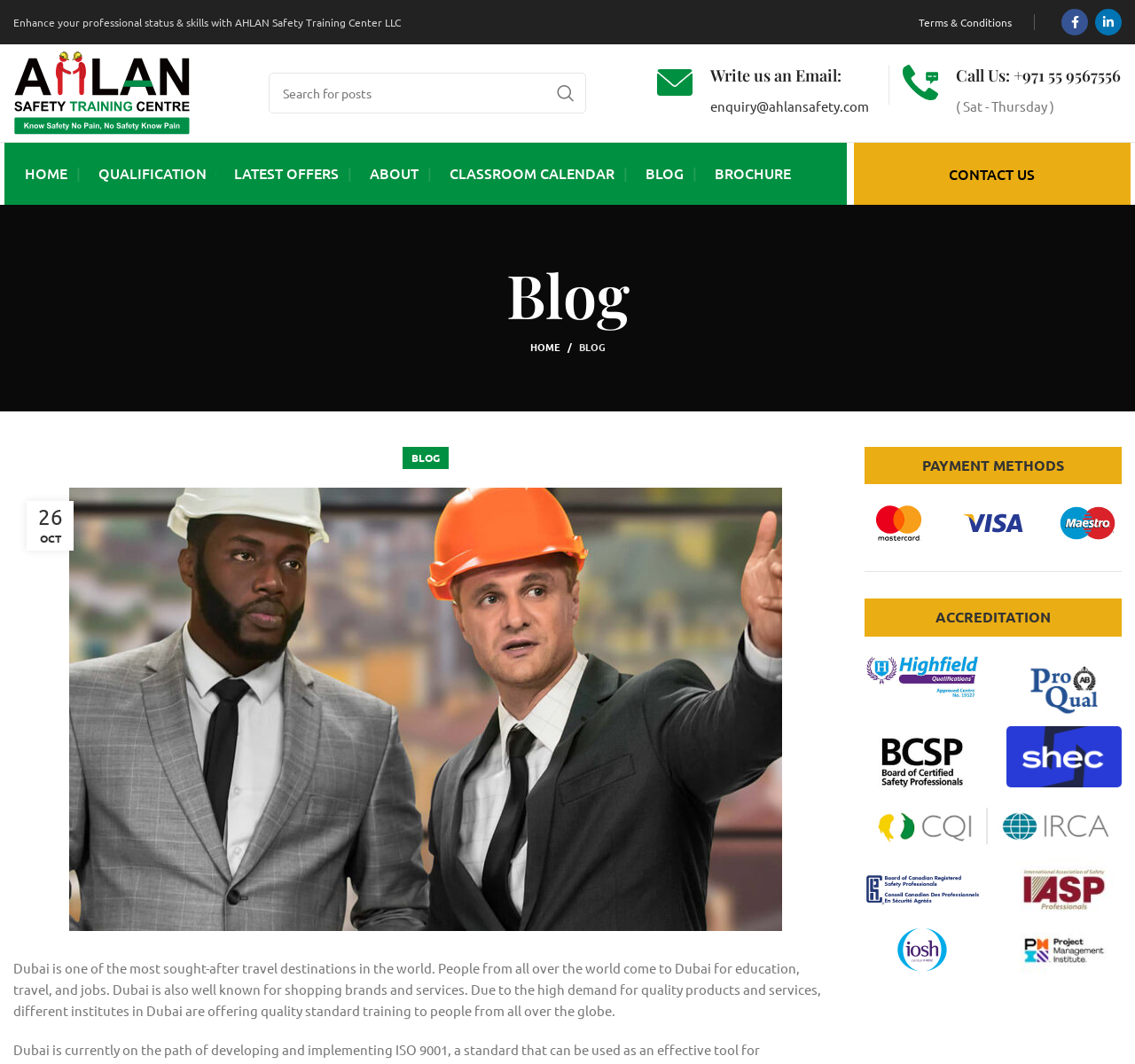Refer to the image and offer a detailed explanation in response to the question: What are the payment methods accepted?

The payment methods accepted can be found in the 'PAYMENT METHODS' section, where there are images of various payment methods, although the exact methods are not specified.